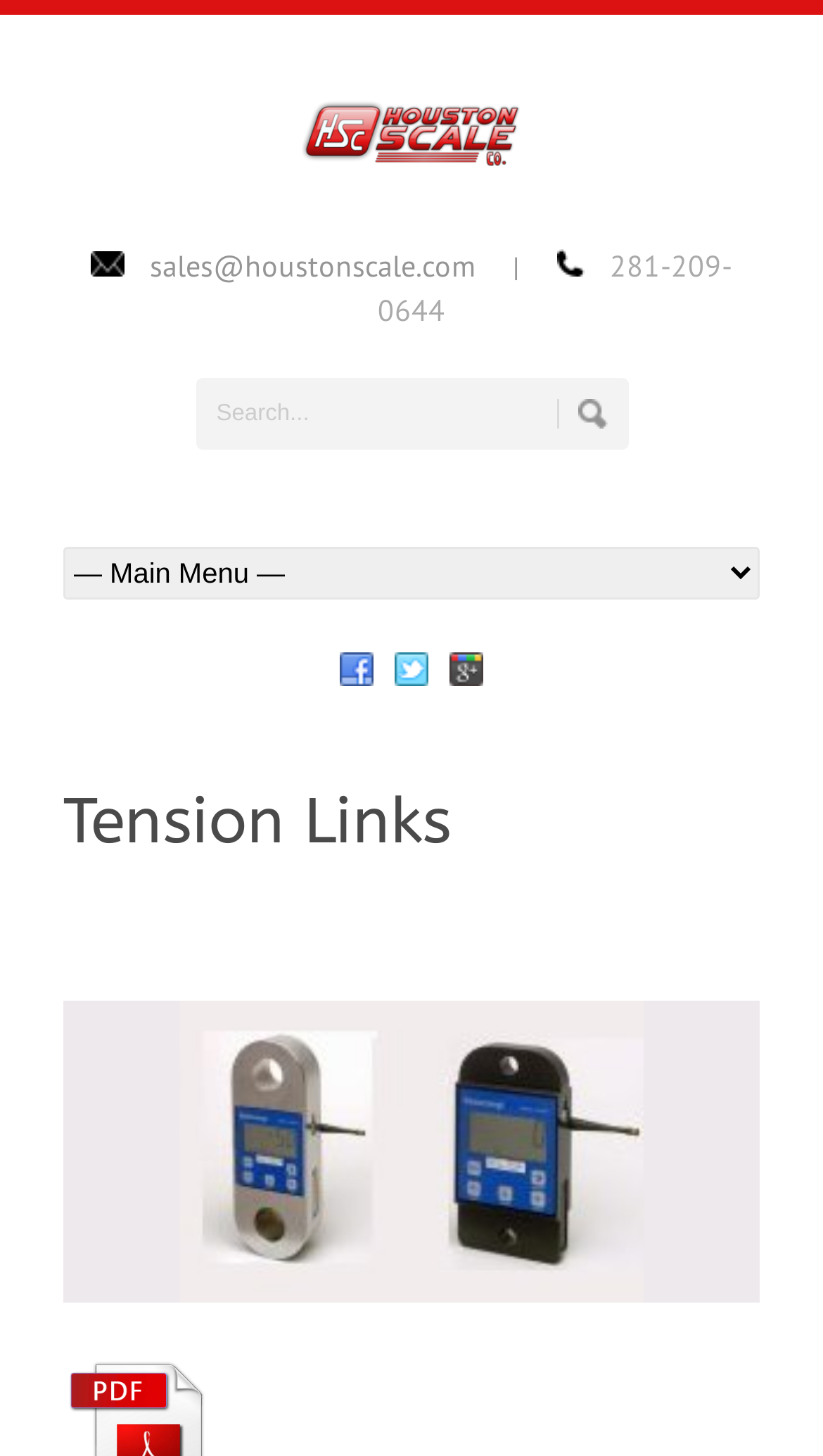What is the email address to contact Houston Scale?
Refer to the image and provide a one-word or short phrase answer.

sales@houstonscale.com